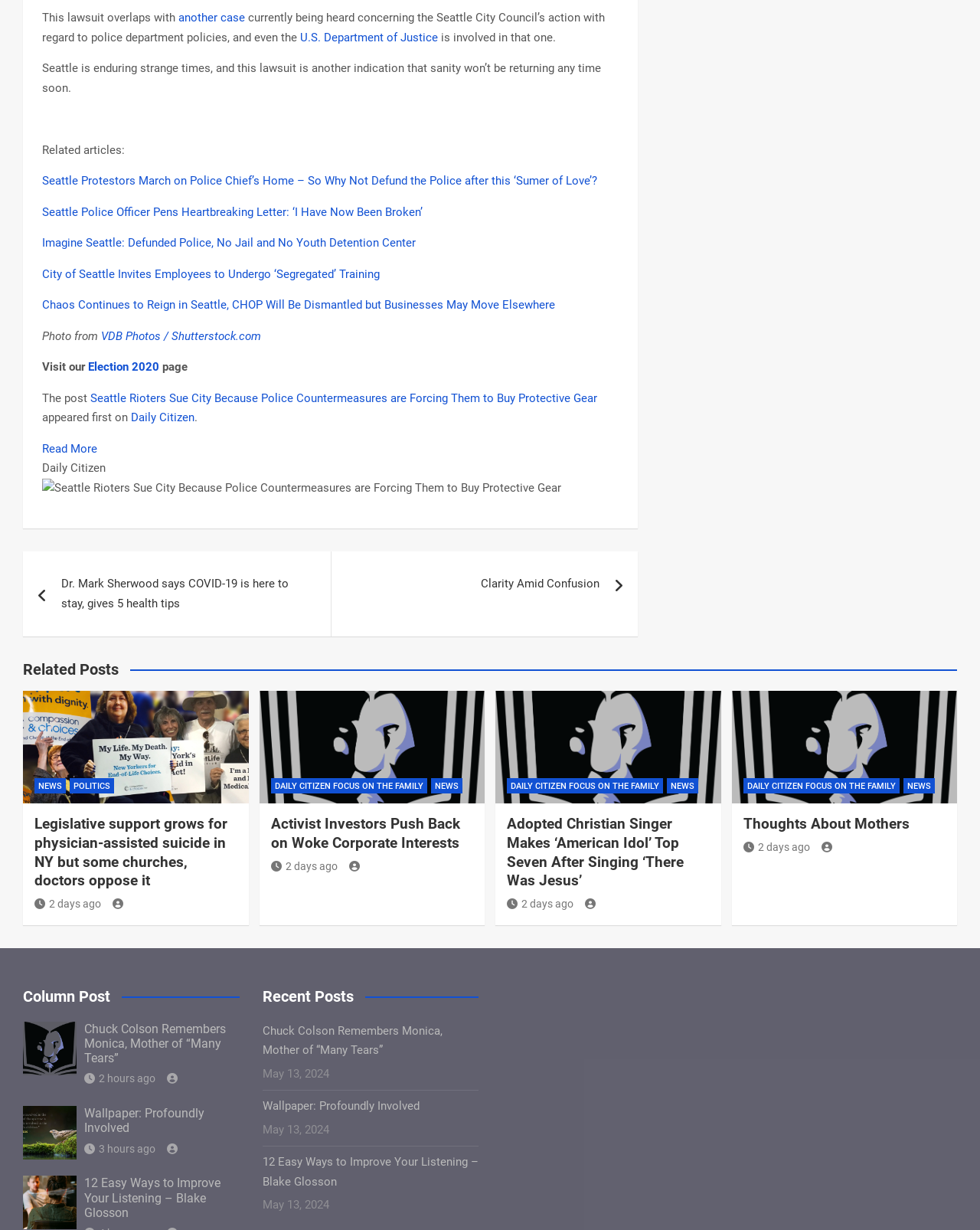Specify the bounding box coordinates of the element's area that should be clicked to execute the given instruction: "Learn more about the U.S. Department of Justice". The coordinates should be four float numbers between 0 and 1, i.e., [left, top, right, bottom].

[0.306, 0.025, 0.447, 0.036]